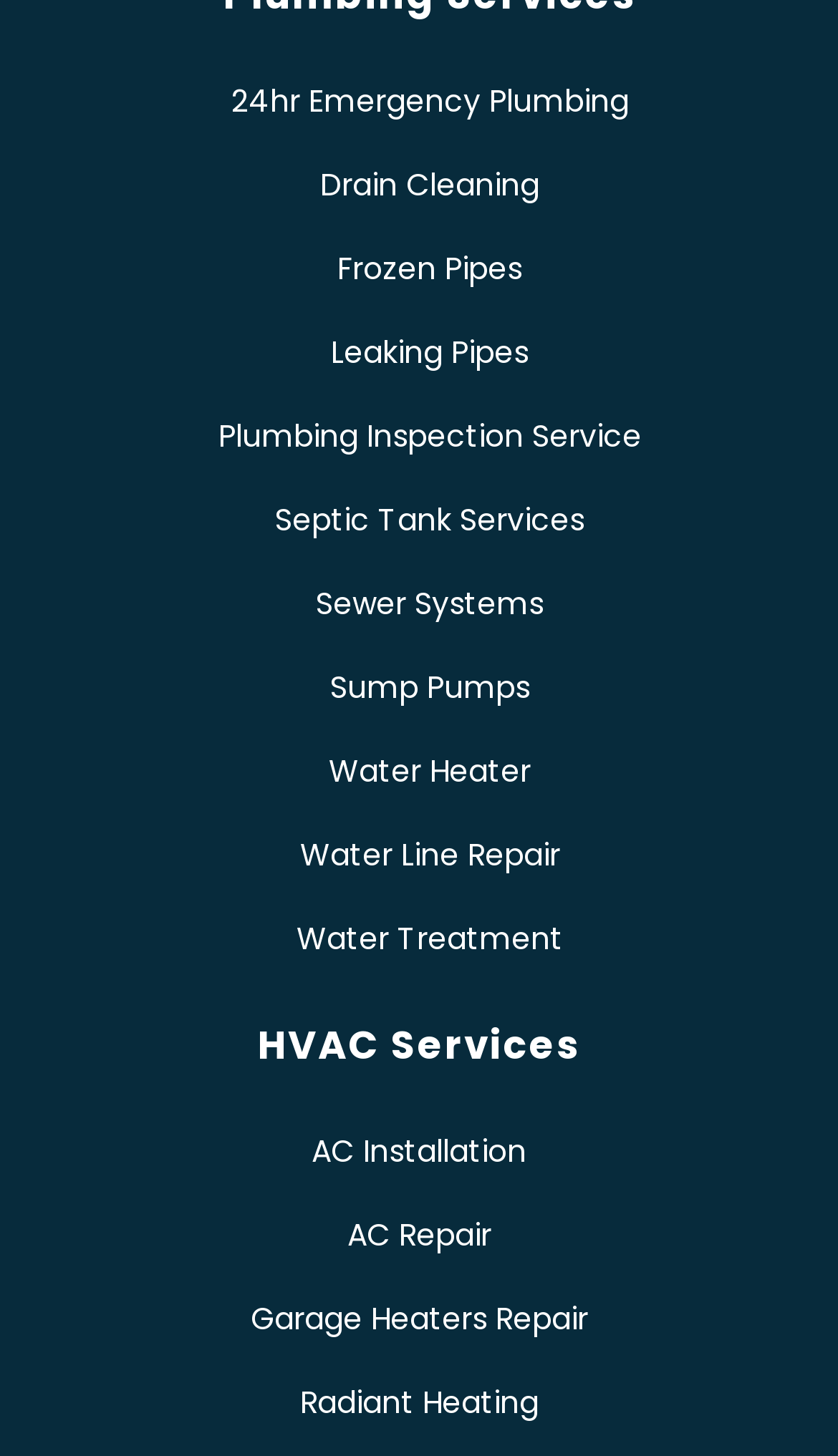Give a one-word or short phrase answer to the question: 
Is there a service related to heating?

Yes